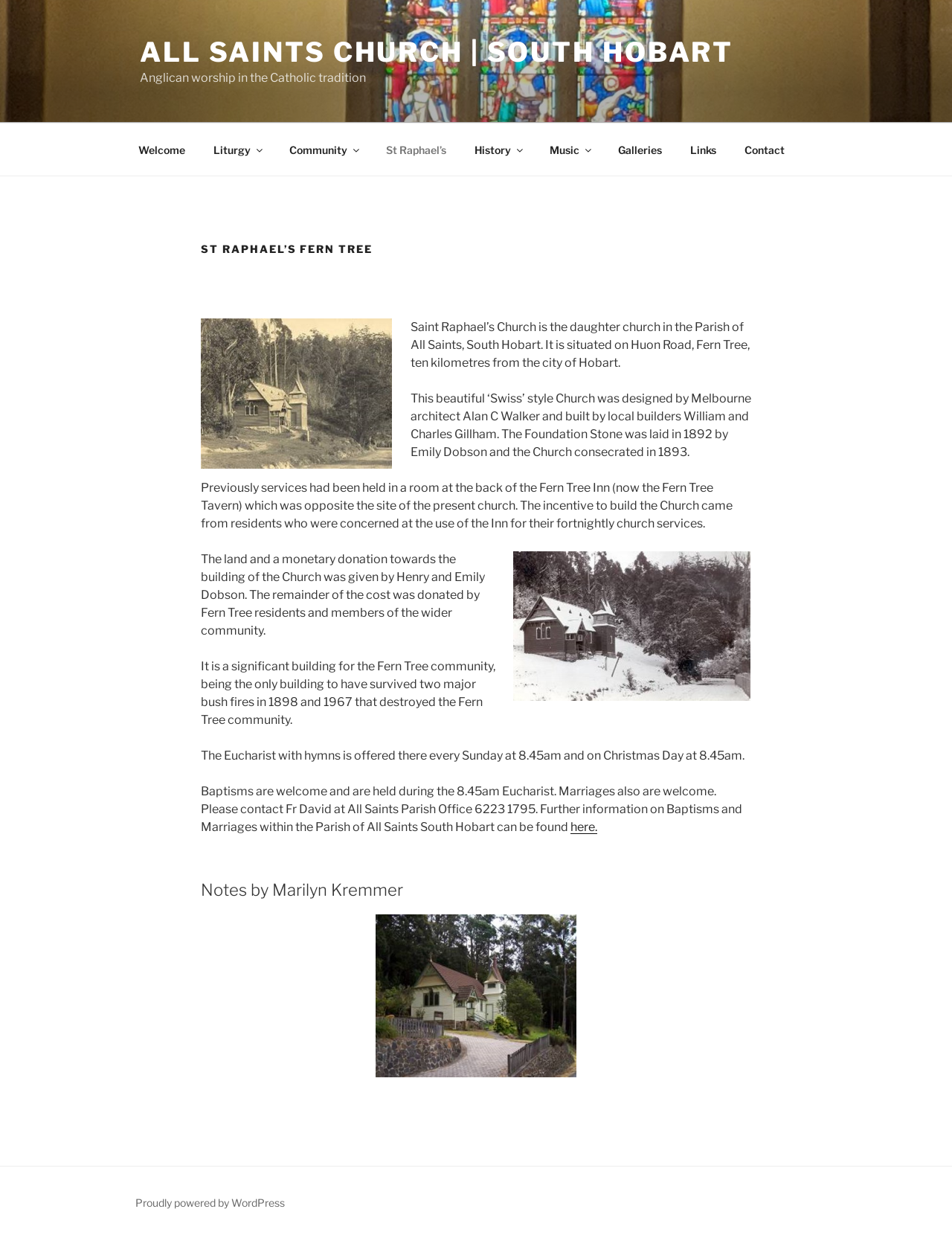Indicate the bounding box coordinates of the element that must be clicked to execute the instruction: "Contact the church". The coordinates should be given as four float numbers between 0 and 1, i.e., [left, top, right, bottom].

[0.768, 0.106, 0.838, 0.136]